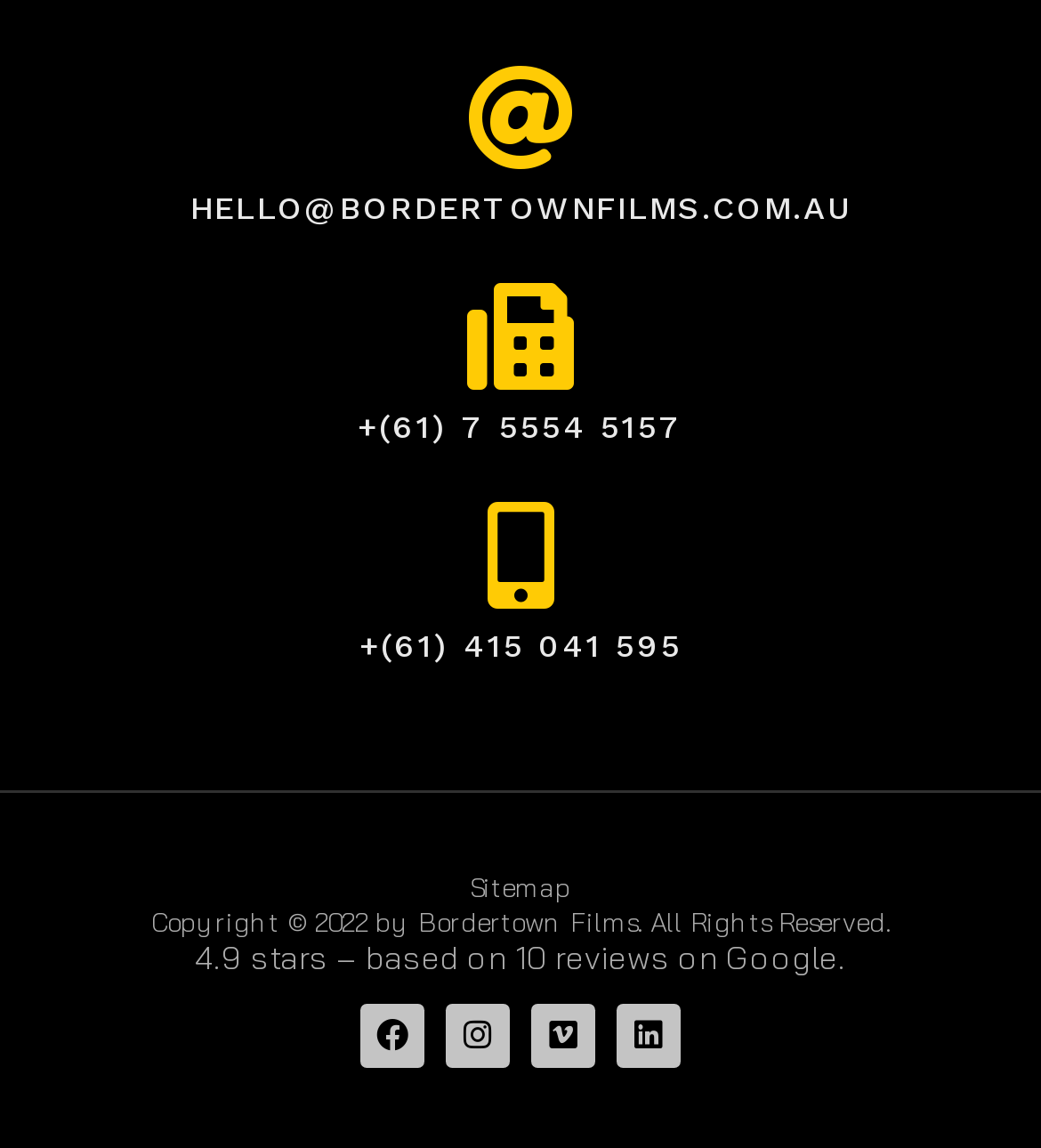What is the email address provided?
Kindly give a detailed and elaborate answer to the question.

The email address is obtained from the heading element with the text 'HELLO@BORDERTOWNFILMS.COM.AU' which is a link element.